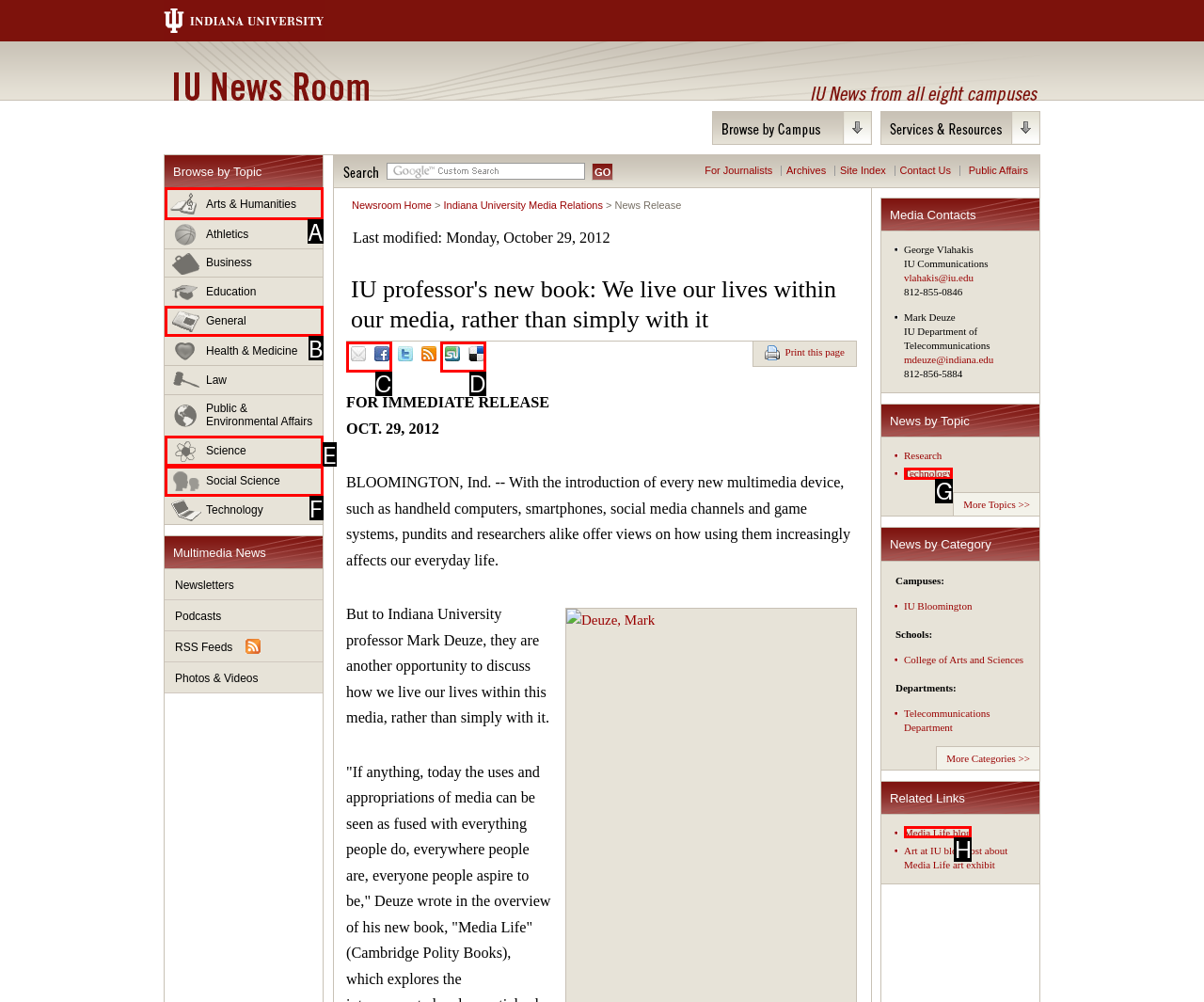Find the option you need to click to complete the following instruction: Read more about Media Life blog
Answer with the corresponding letter from the choices given directly.

H